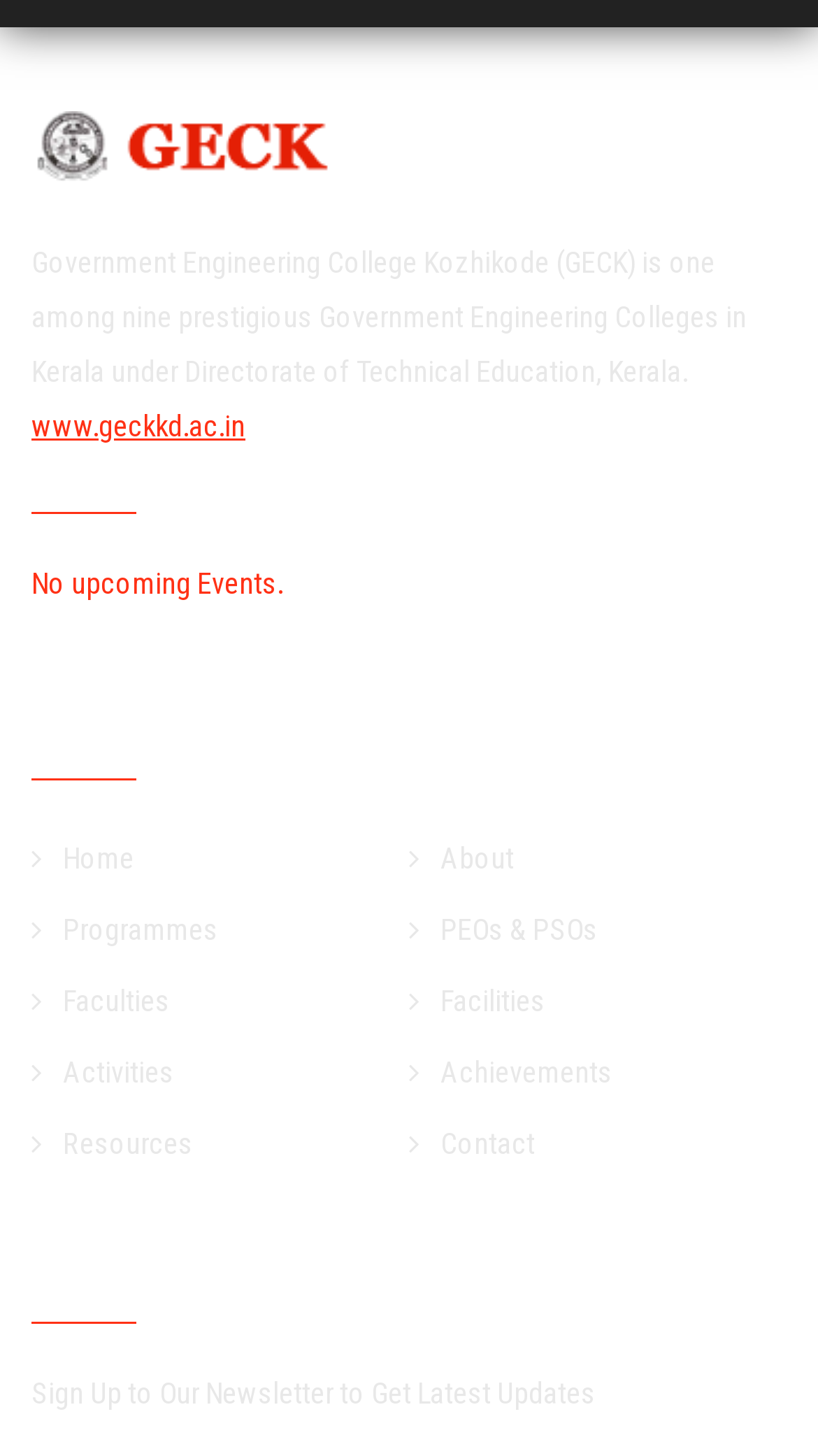What is the name of the college?
Look at the image and respond with a single word or a short phrase.

Government Engineering College Kozhikode